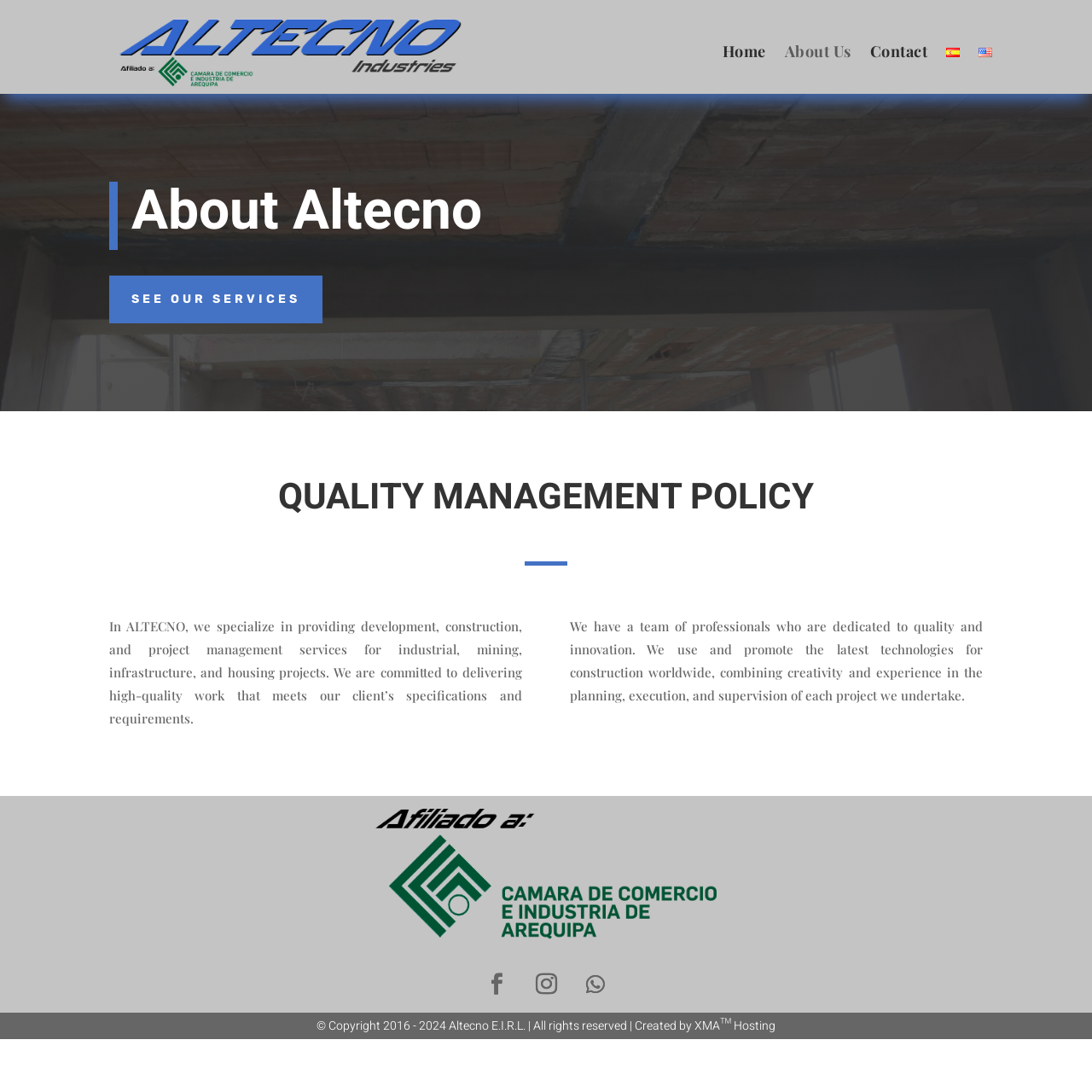How many languages are available on this website?
Provide an in-depth and detailed answer to the question.

The language options can be found in the top navigation bar, where there are two language options available: 'Español' and 'English'.